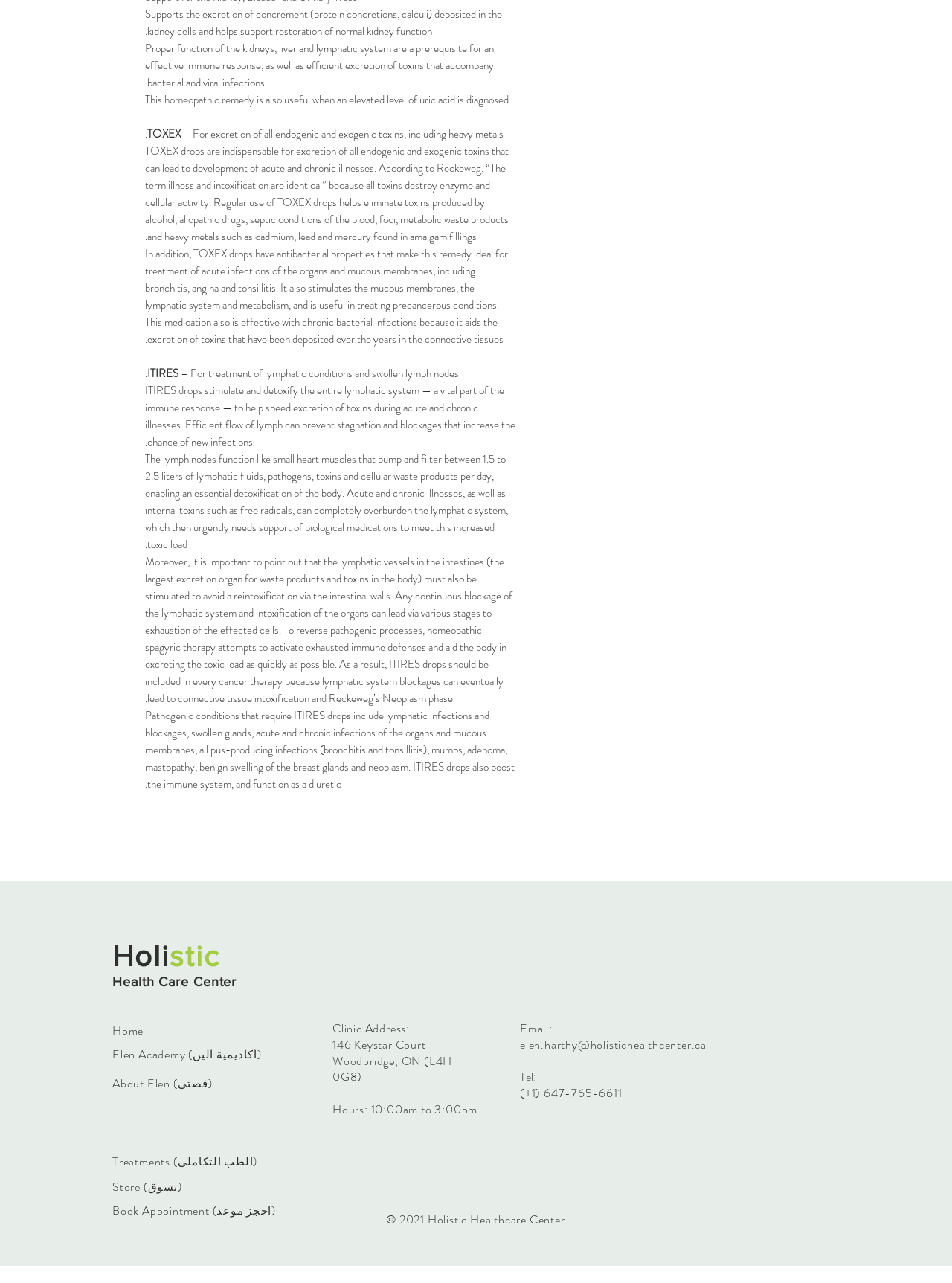Please identify the bounding box coordinates of the area I need to click to accomplish the following instruction: "Visit Geschaefts Felder Info website".

None